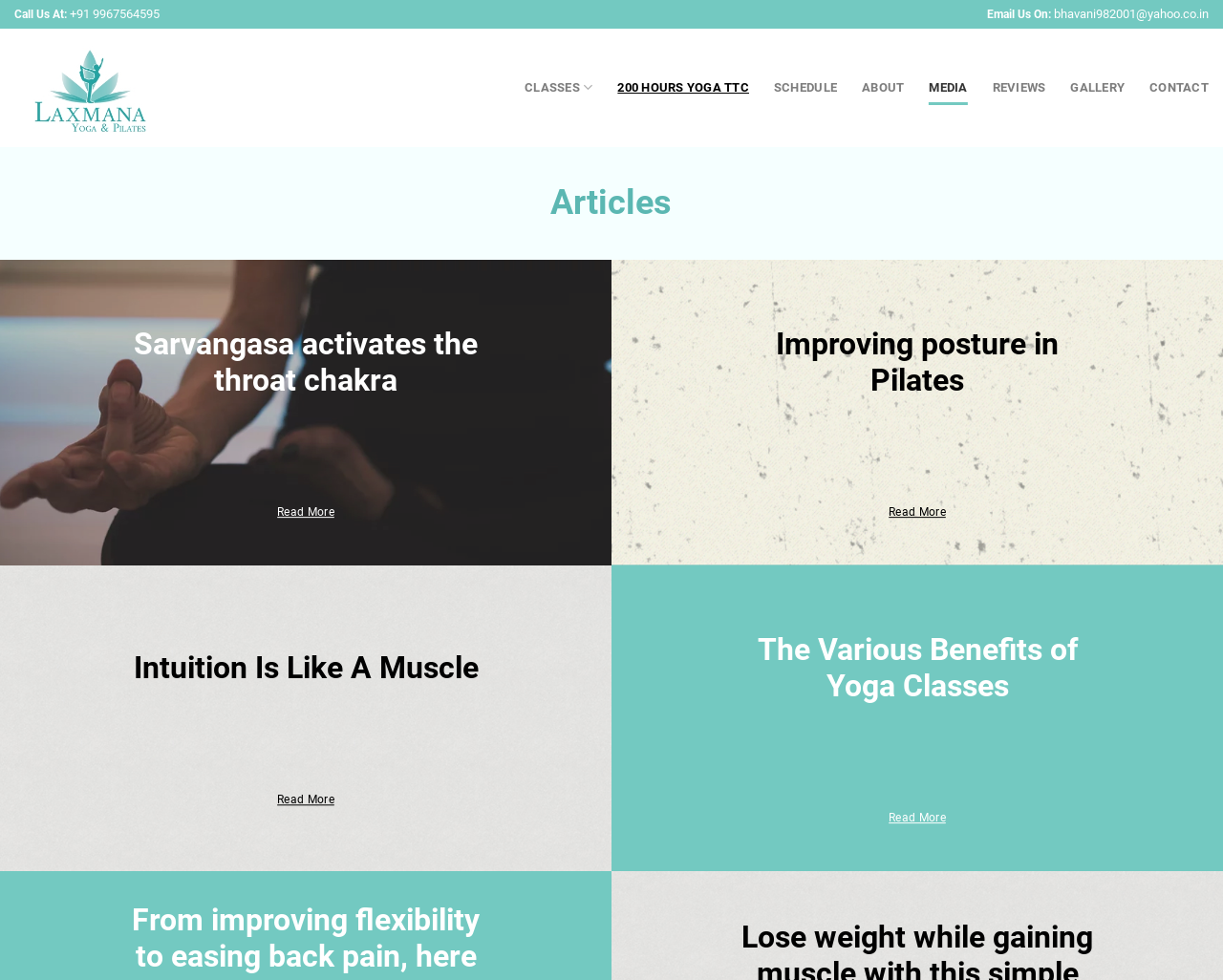Generate a thorough caption detailing the webpage content.

The webpage is about Laxmana Yoga, a yoga studio or school. At the top left, there is a logo of Laxmana Yoga, which is an image with a link to the studio's homepage. Below the logo, there is a navigation menu with links to different sections of the website, including classes, 200 hours yoga TTC, schedule, about, media, reviews, gallery, and contact.

On the top right, there is a contact information section, which includes a phone number and an email address. The phone number is +91 9967564595, and the email address is bhavani982001@yahoo.co.in.

The main content of the webpage is a list of articles or blog posts. There are four articles in total, each with a title and a "Read More" link. The titles of the articles are "Sarvangasa activates the throat chakra", "Improving posture in Pilates", "Intuition Is Like A Muscle", and "The Various Benefits of Yoga Classes". The articles are arranged in a vertical column, with the first article at the top and the last article at the bottom. Each article has a "Read More" link below its title, which allows users to read the full content of the article.